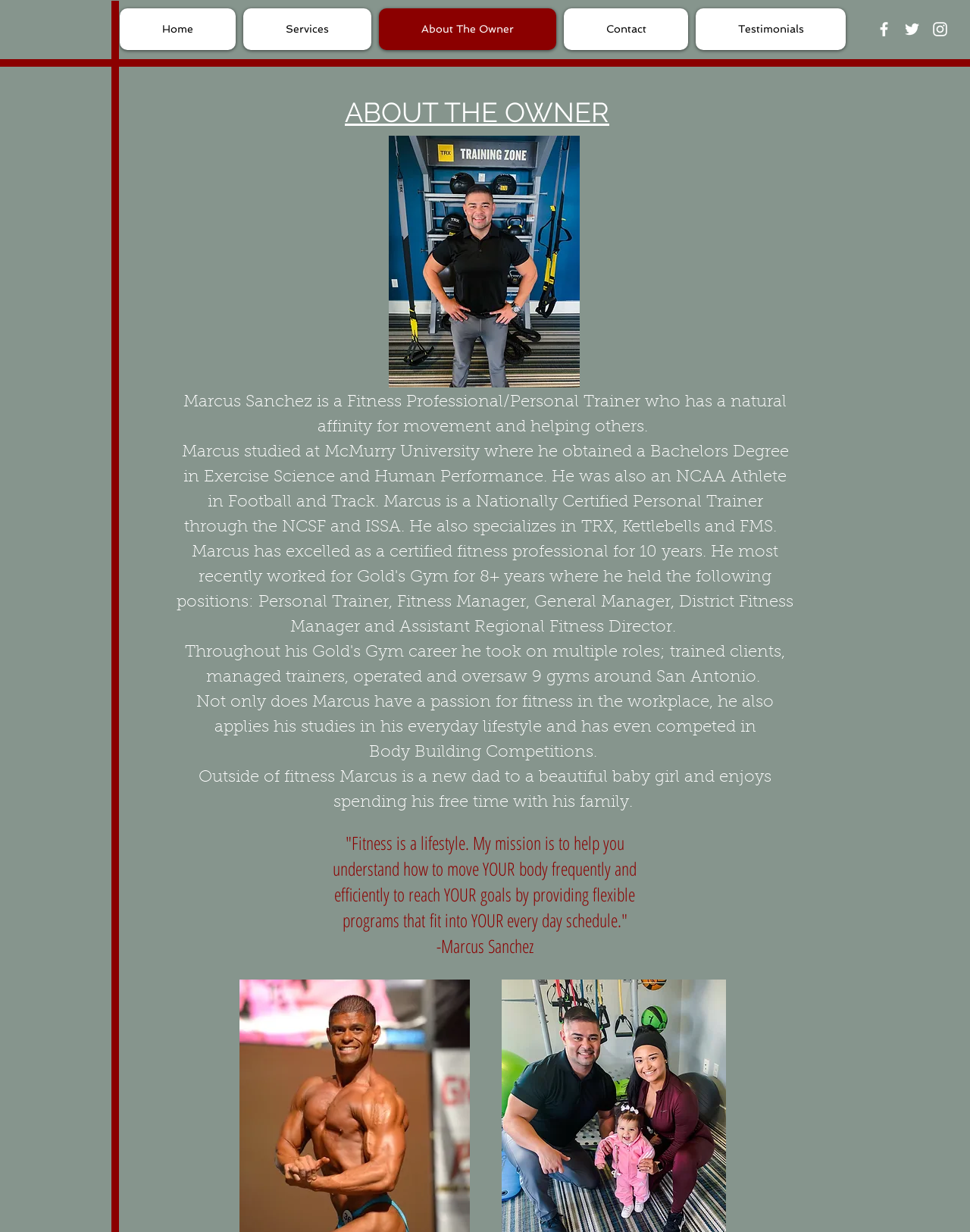Please pinpoint the bounding box coordinates for the region I should click to adhere to this instruction: "Check out the About The Owner section".

[0.355, 0.078, 0.644, 0.104]